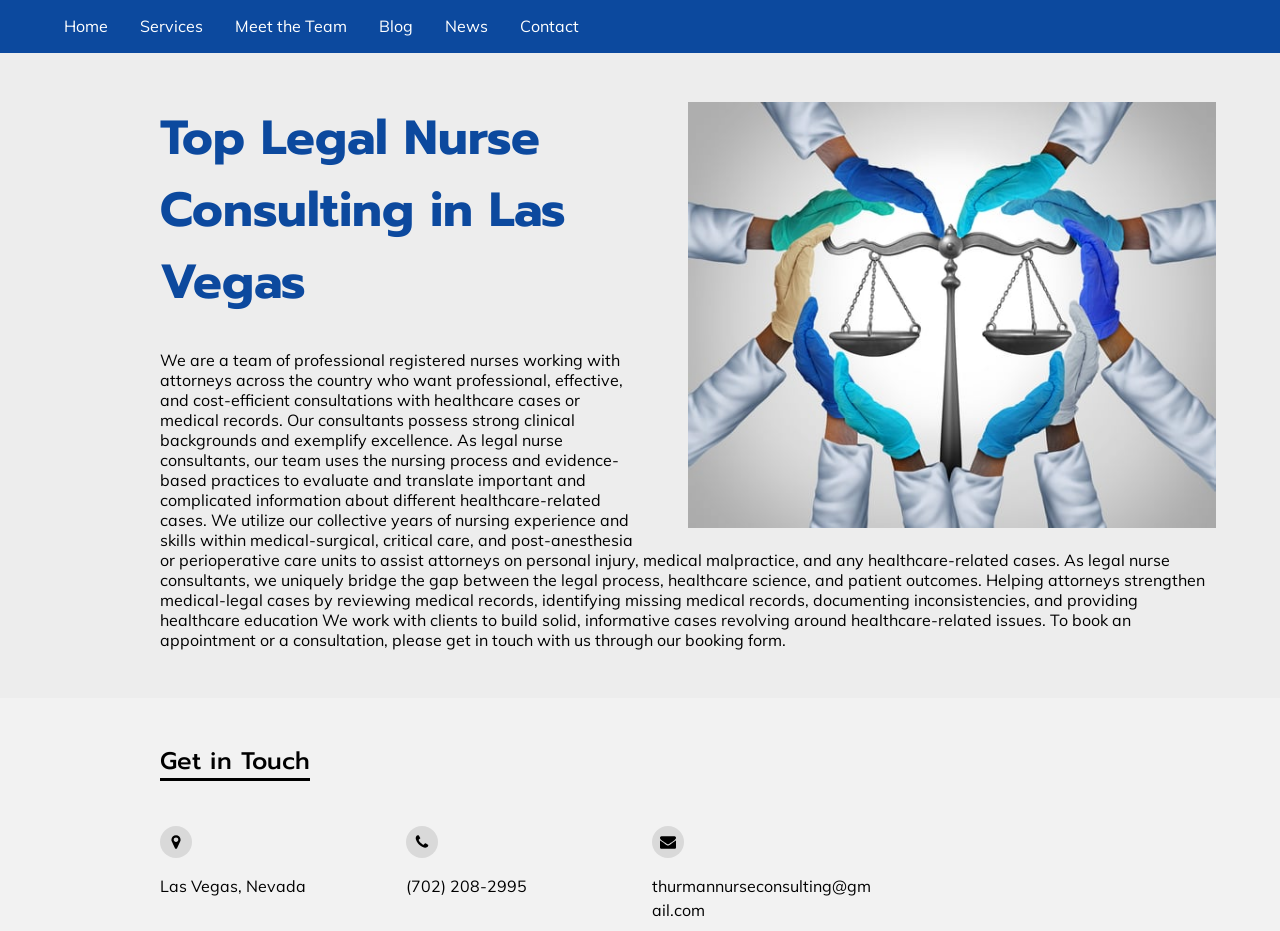Identify the main heading from the webpage and provide its text content.

Top Legal Nurse Consulting in Las Vegas